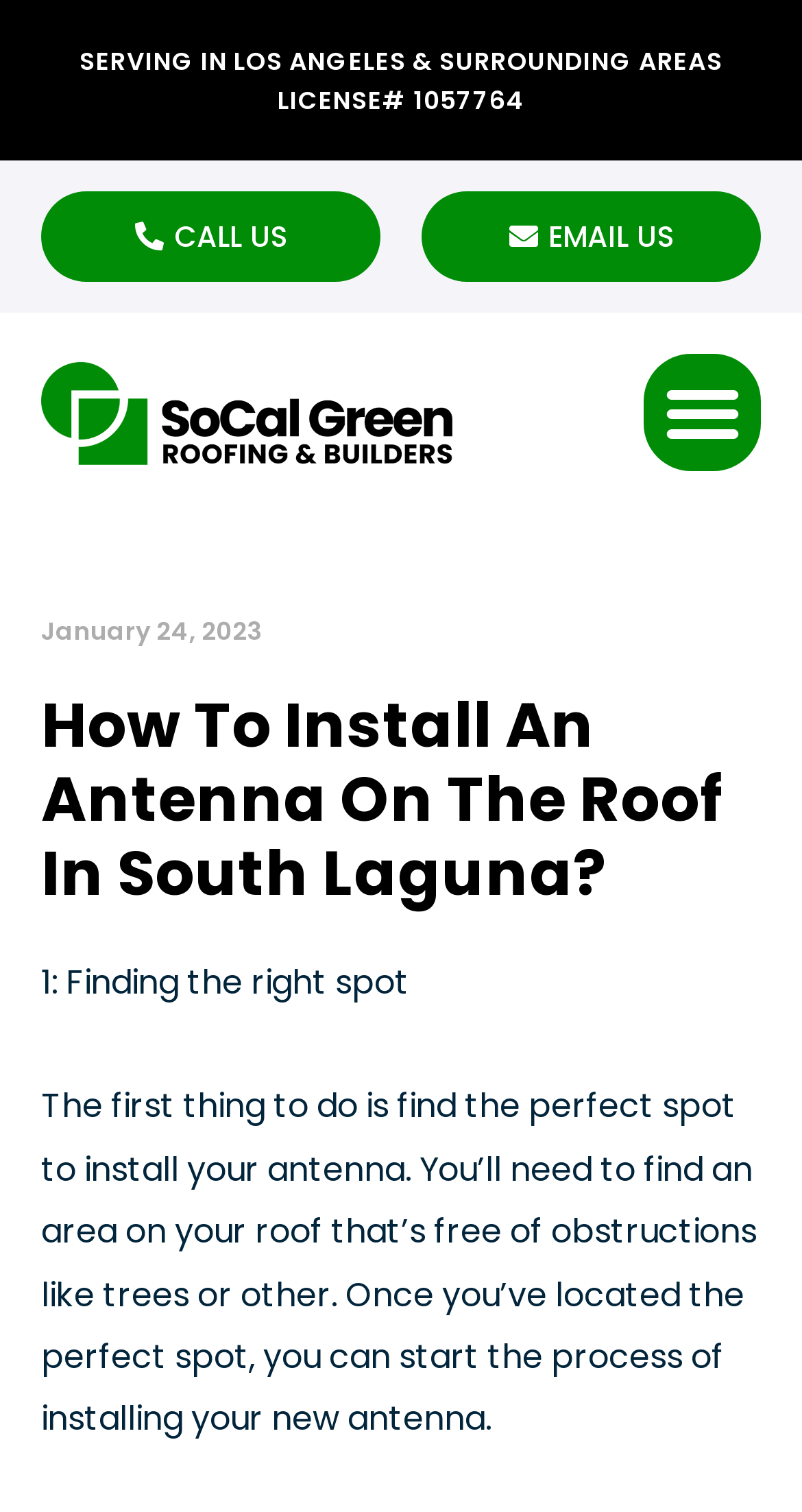What is the license number of SoCal Green Roofing & Builders?
Offer a detailed and full explanation in response to the question.

The license number can be found on the top section of the webpage, where the company's information is displayed. It is written as 'LICENSE# 1057764'.